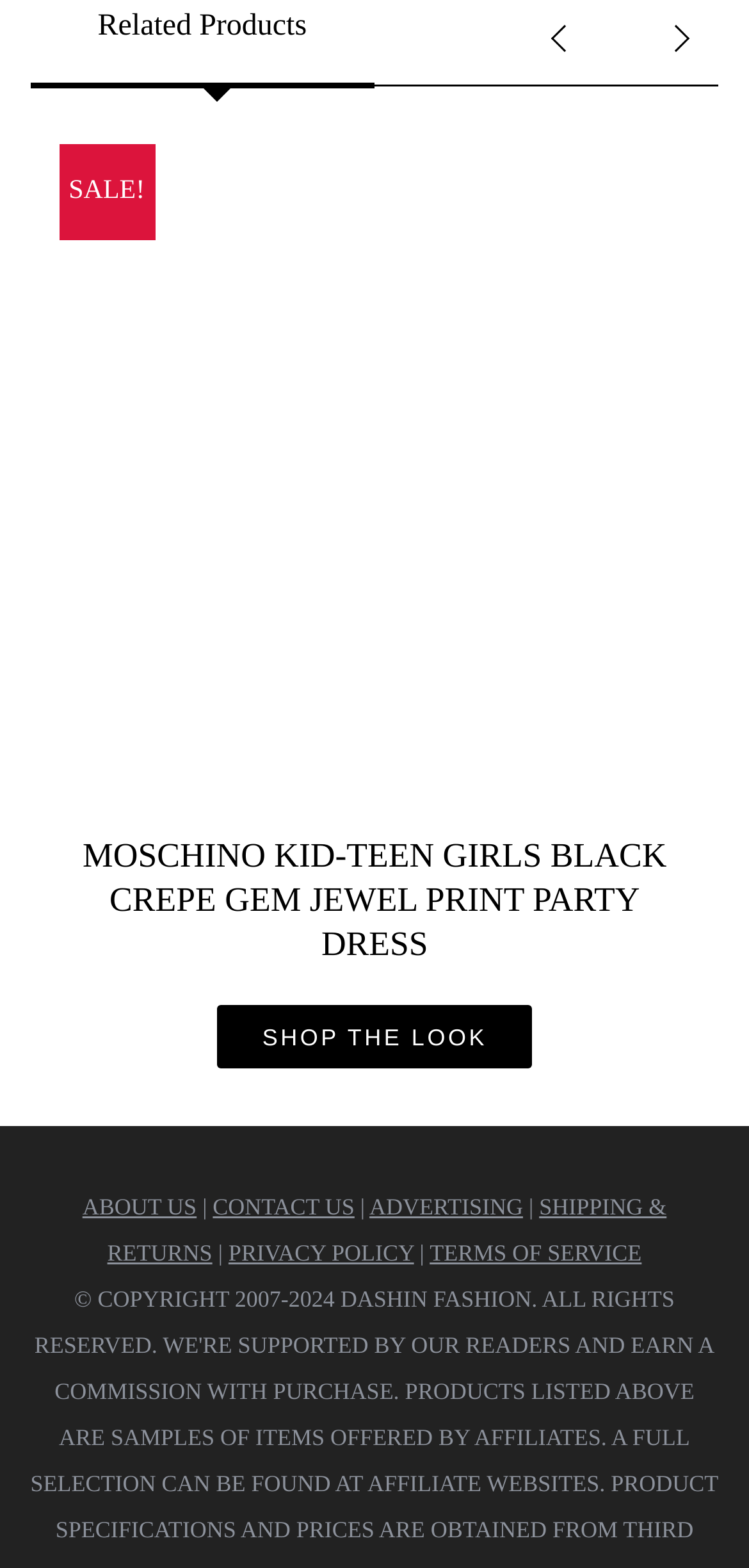What is the brand of the dress?
Using the screenshot, give a one-word or short phrase answer.

Moschino